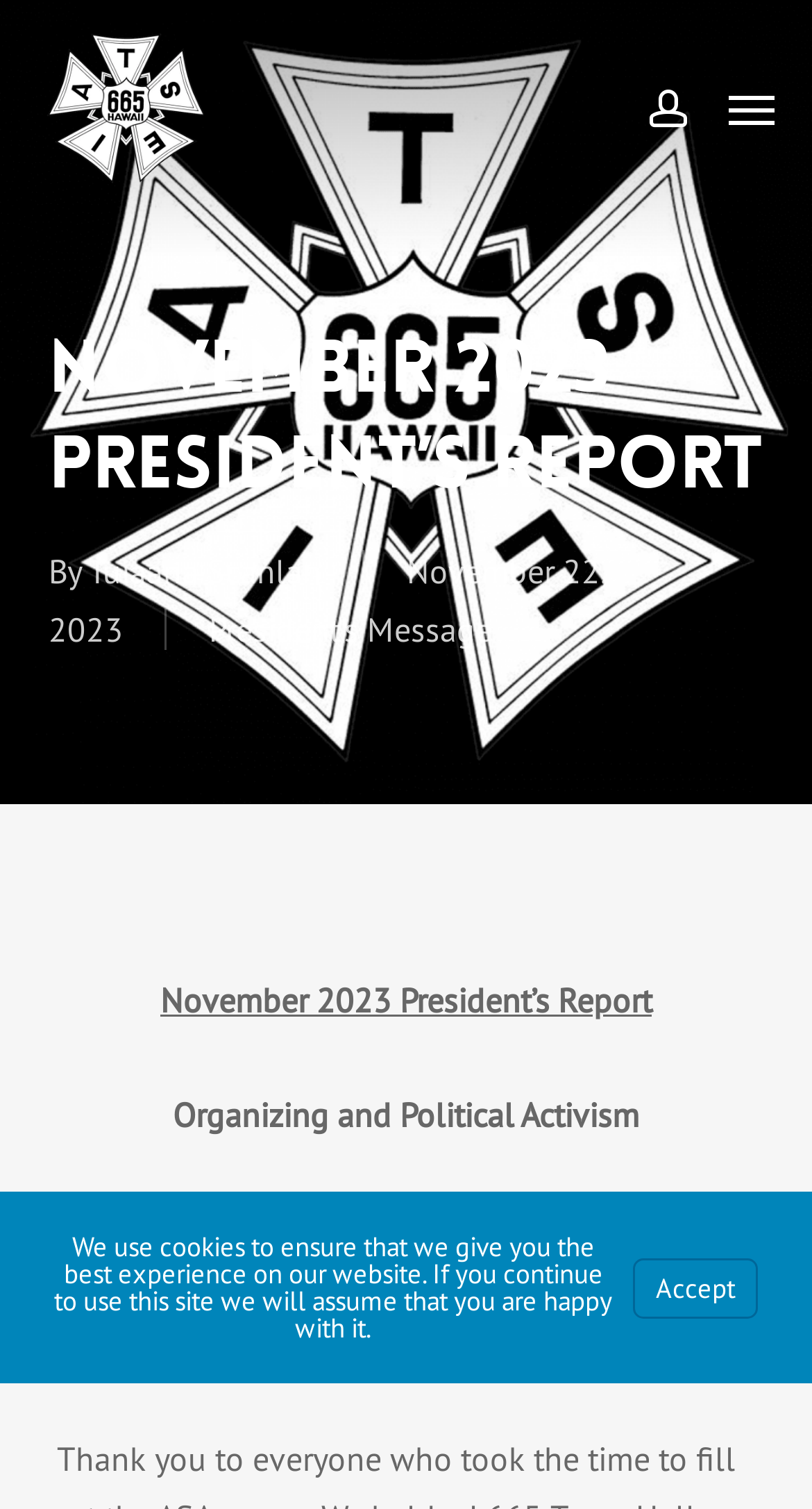Answer the following inquiry with a single word or phrase:
What is the name of the workers union?

IATSE Local 665 Workers Union